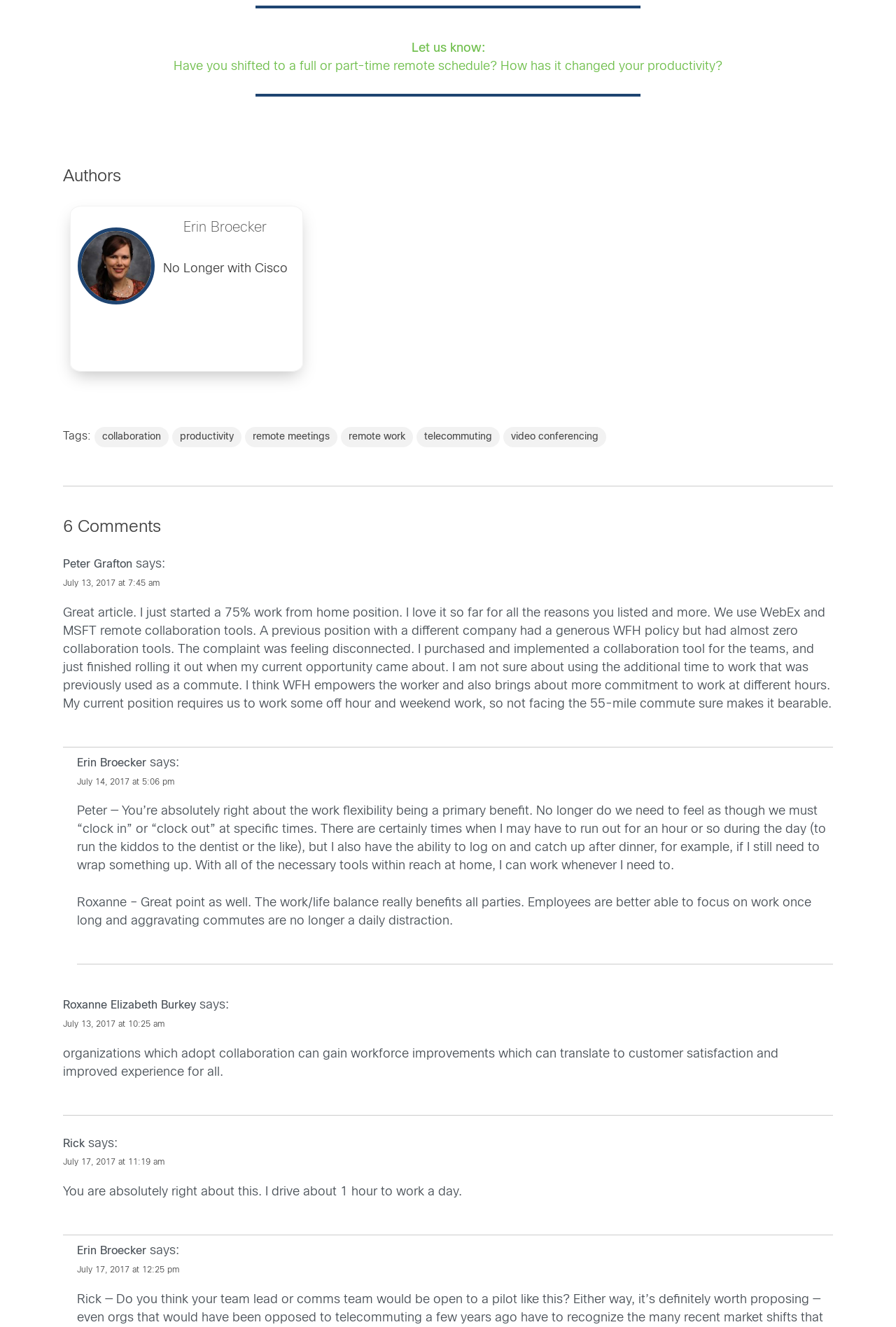What is the topic of discussion in this article?
Based on the image, answer the question with as much detail as possible.

Based on the content of the article, it appears that the topic of discussion is the benefits and implications of remote work, including increased productivity and flexibility.